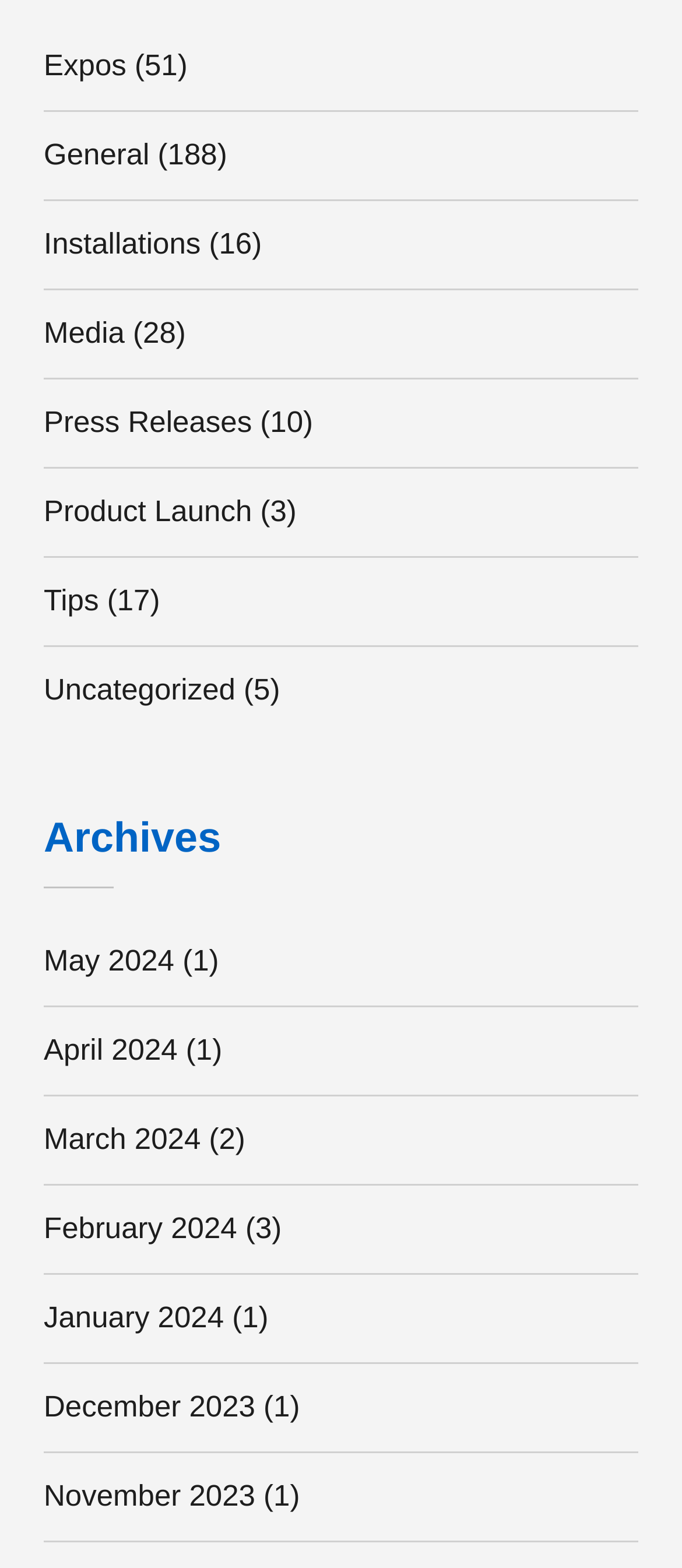Please identify the bounding box coordinates for the region that you need to click to follow this instruction: "click Expos".

[0.064, 0.031, 0.185, 0.052]